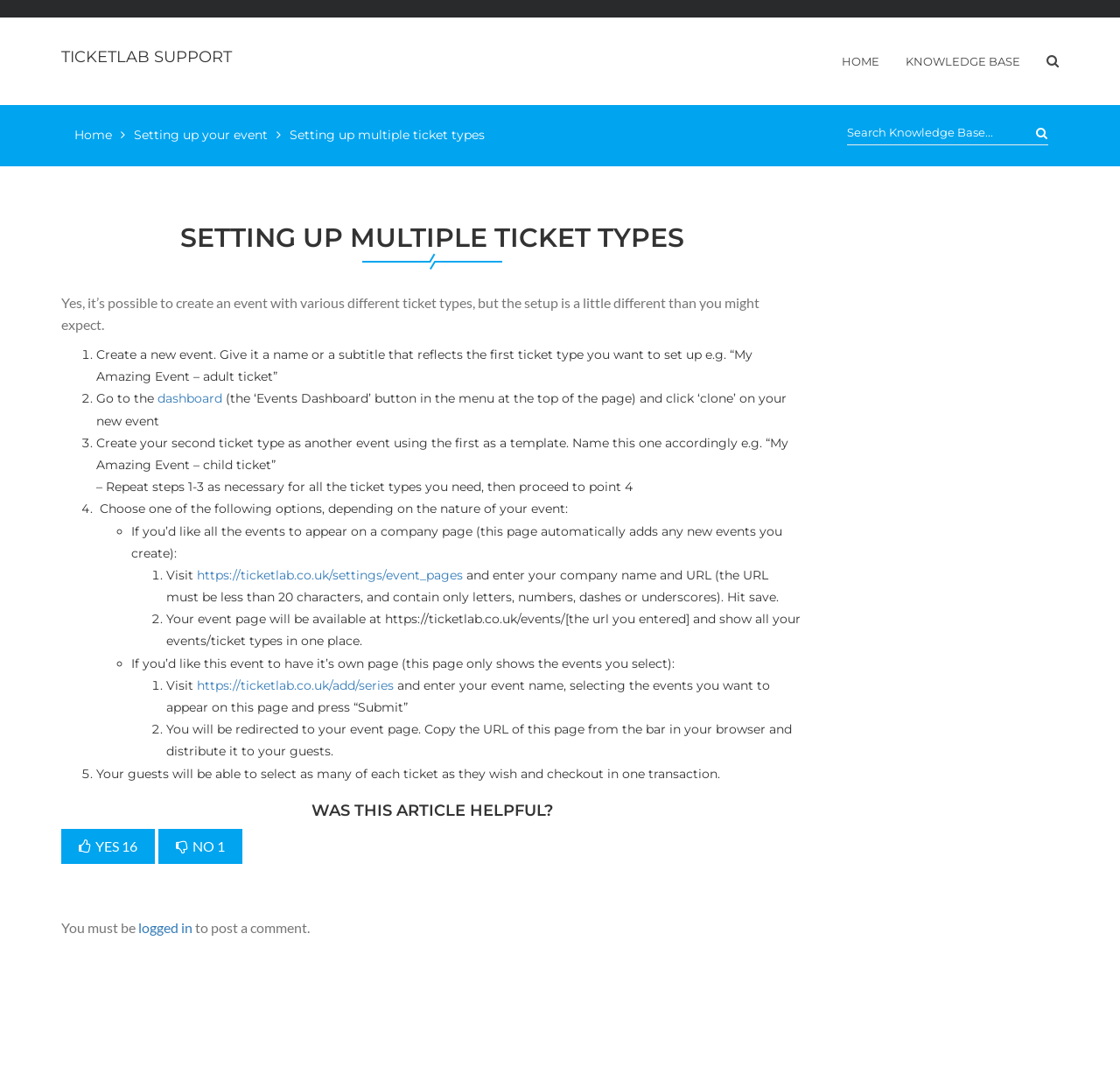What is the purpose of setting up multiple ticket types?
Answer the question with a detailed explanation, including all necessary information.

The webpage provides a guide on how to set up multiple ticket types, which allows event organizers to create events with different ticket types, such as adult and child tickets. This setup enables guests to select and purchase multiple ticket types in one transaction.